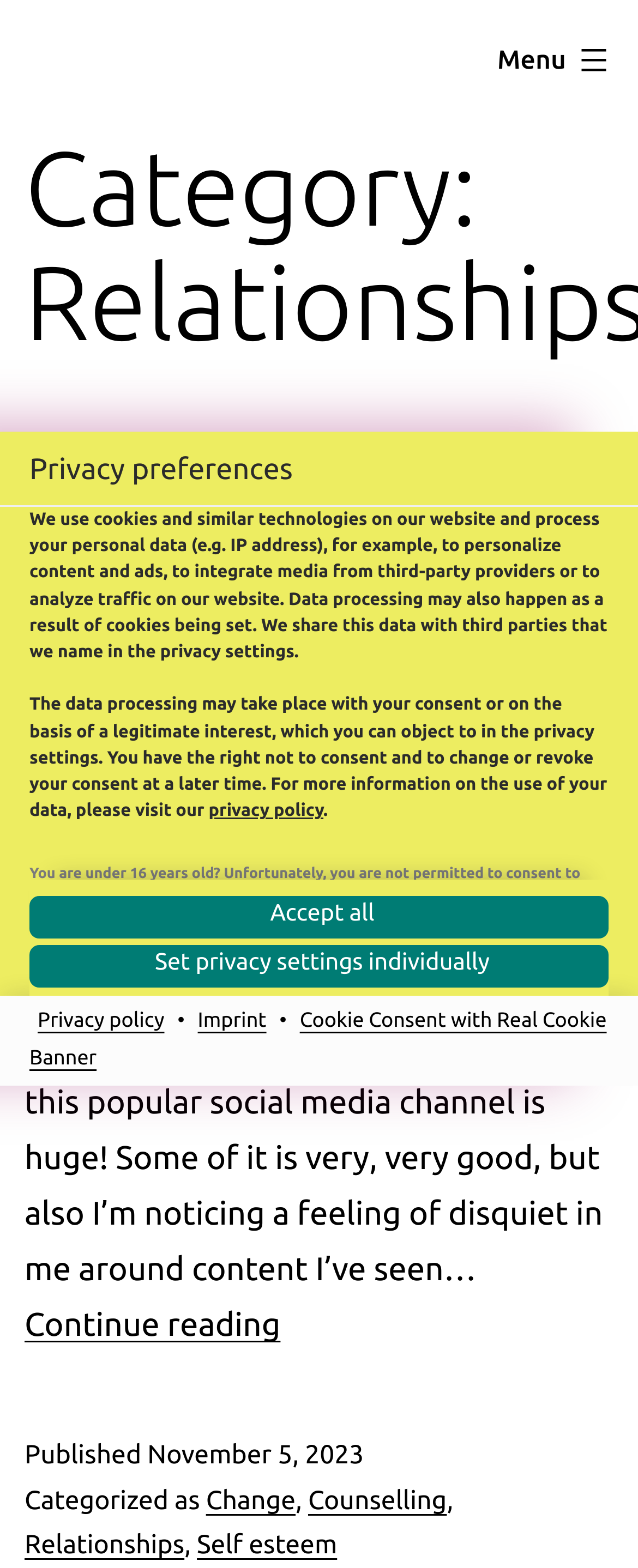Please provide a detailed answer to the question below based on the screenshot: 
What is the purpose of the button 'Accept all'?

I found the purpose of the button 'Accept all' by looking at the context in which it is located. The button is located in the privacy preferences section and is accompanied by text that explains the services that will be loaded if the button is clicked. Therefore, the purpose of the button is to accept all services.